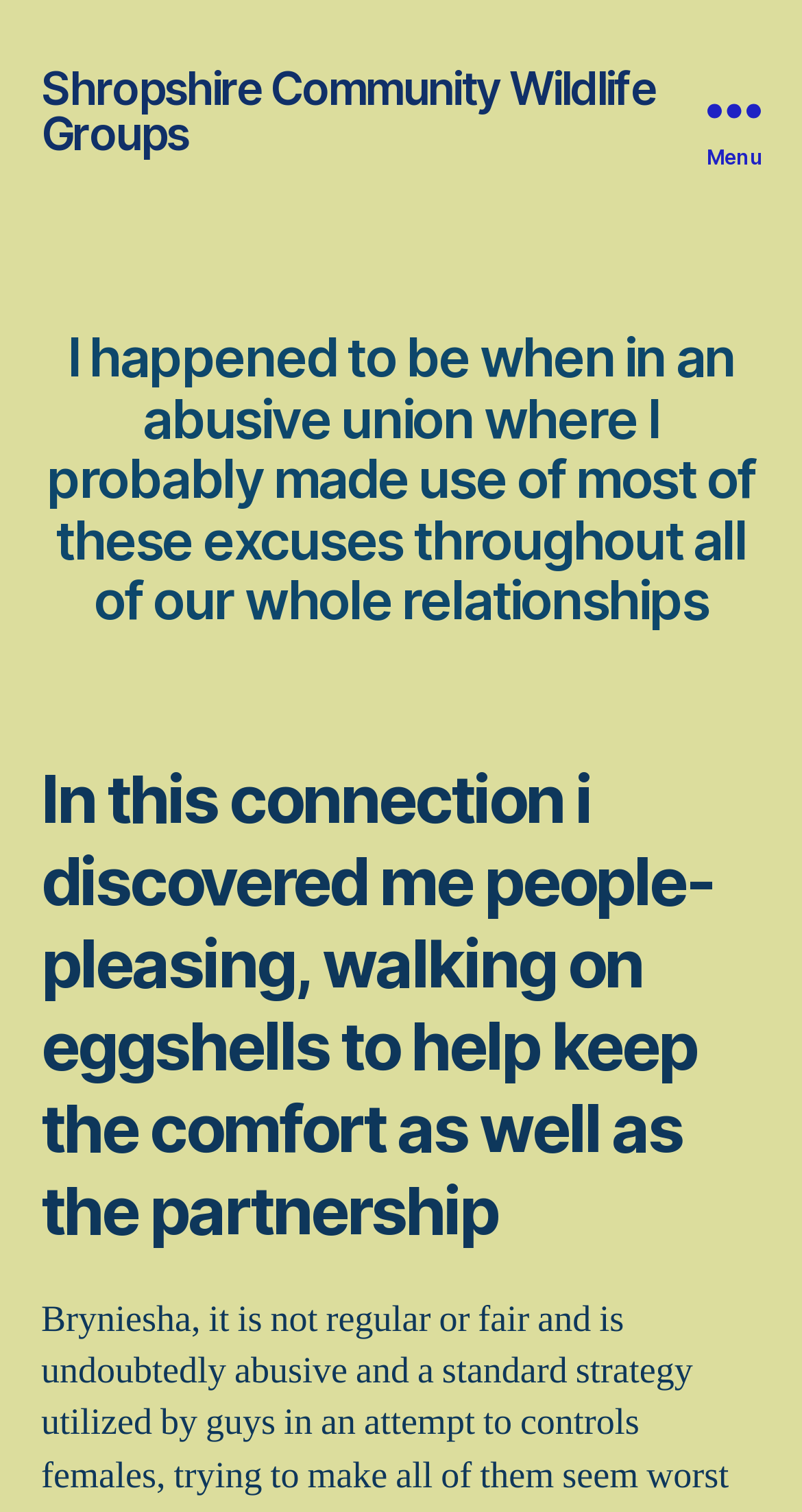Based on the element description, predict the bounding box coordinates (top-left x, top-left y, bottom-right x, bottom-right y) for the UI element in the screenshot: input value="Website" name="url"

None